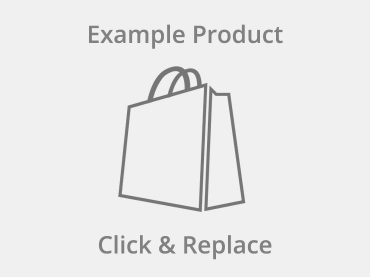Please give a one-word or short phrase response to the following question: 
What type of platform is being showcased?

E-commerce